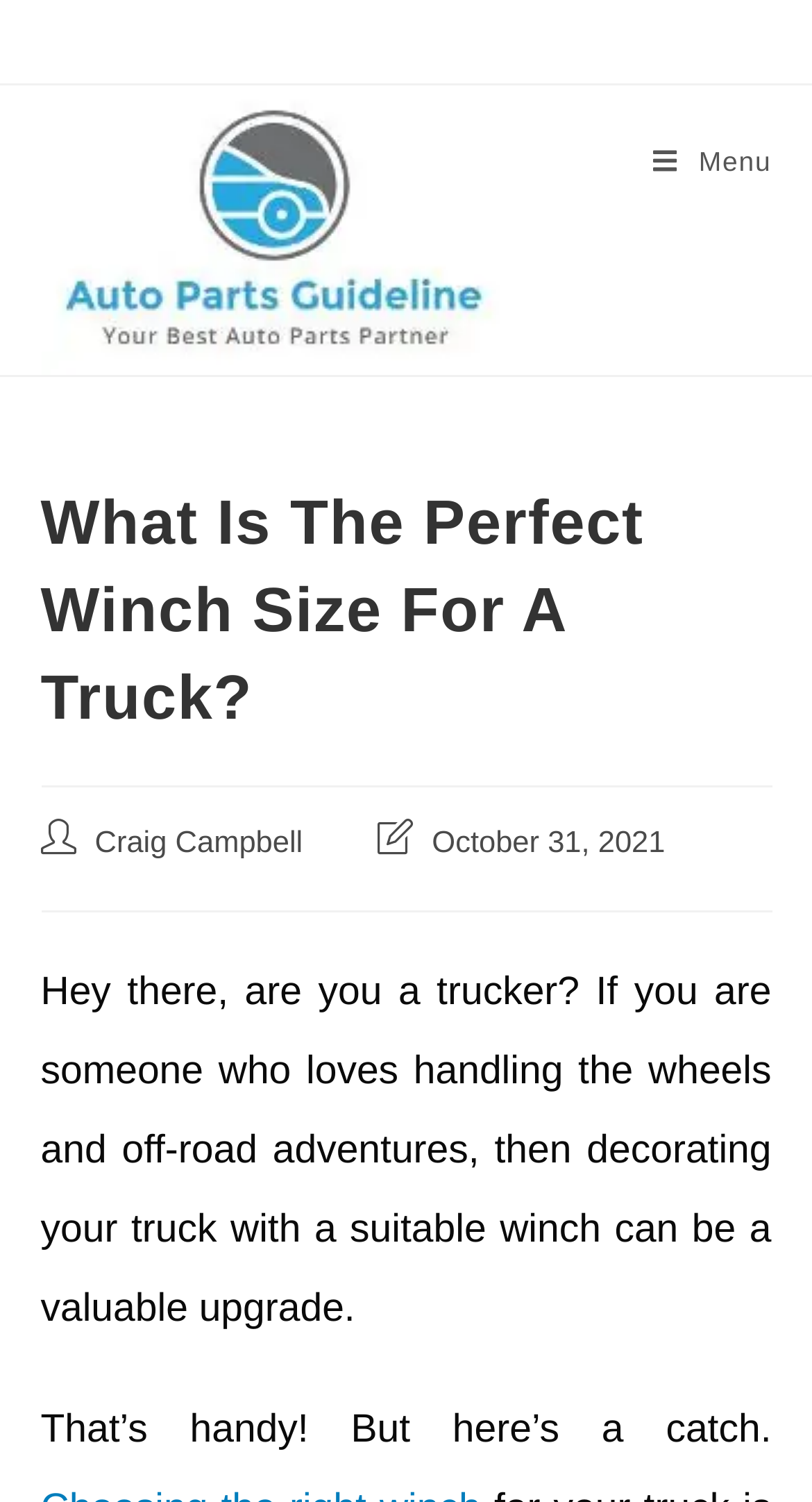Determine the bounding box coordinates of the UI element that matches the following description: "alt="Auto Parts Guideline"". The coordinates should be four float numbers between 0 and 1 in the format [left, top, right, bottom].

[0.05, 0.138, 0.614, 0.167]